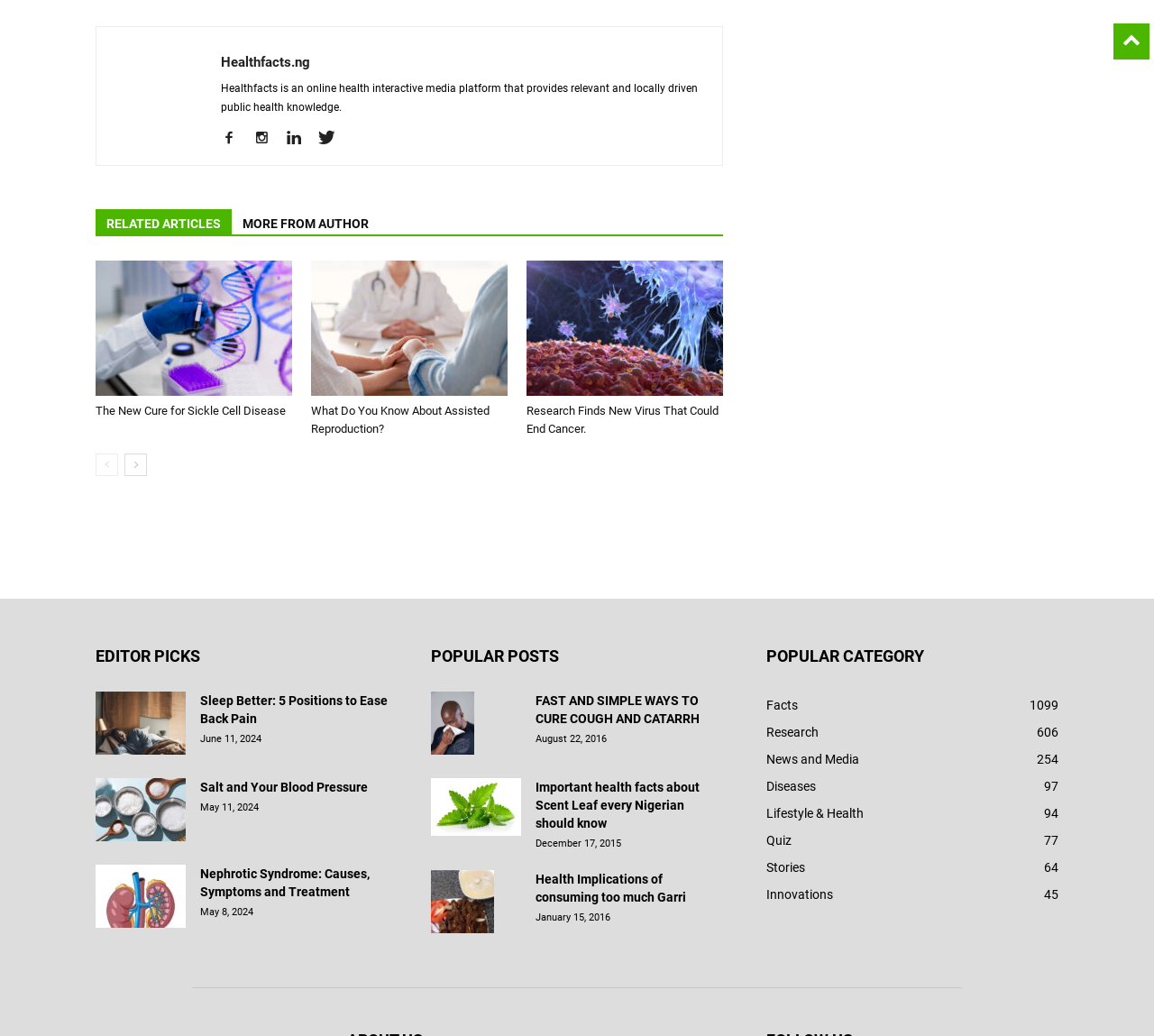How many articles are listed under Editor Picks?
Please provide a comprehensive answer to the question based on the webpage screenshot.

Under the 'EDITOR PICKS' section, there are three article links with summaries, namely 'Sleep Better: 5 Positions to Ease Back Pain', 'Salt and Your Blood Pressure', and 'Nephrotic Syndrome: Causes, Symptoms and Treatment'.